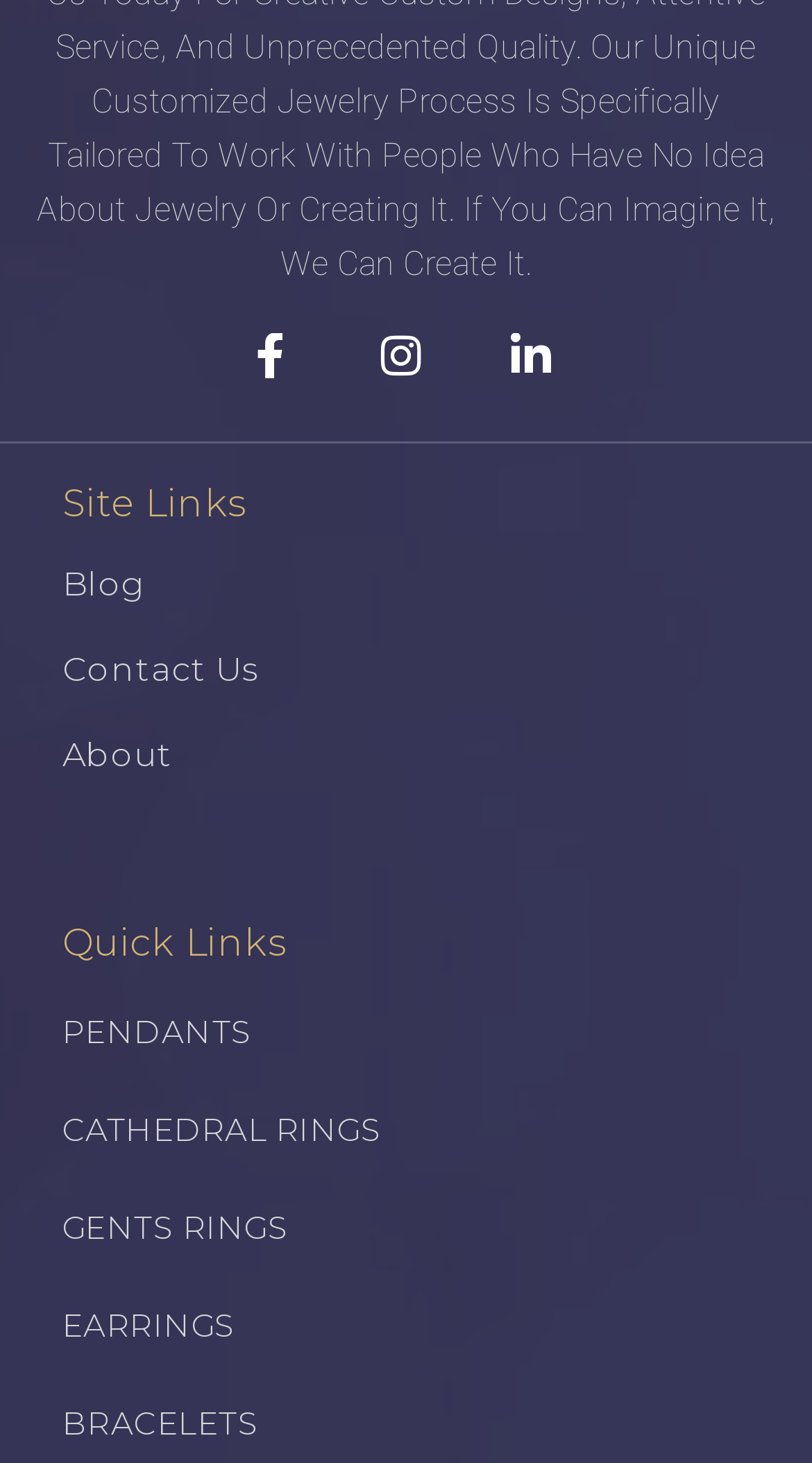Given the element description, predict the bounding box coordinates in the format (top-left x, top-left y, bottom-right x, bottom-right y), using floating point numbers between 0 and 1: long awaited

None